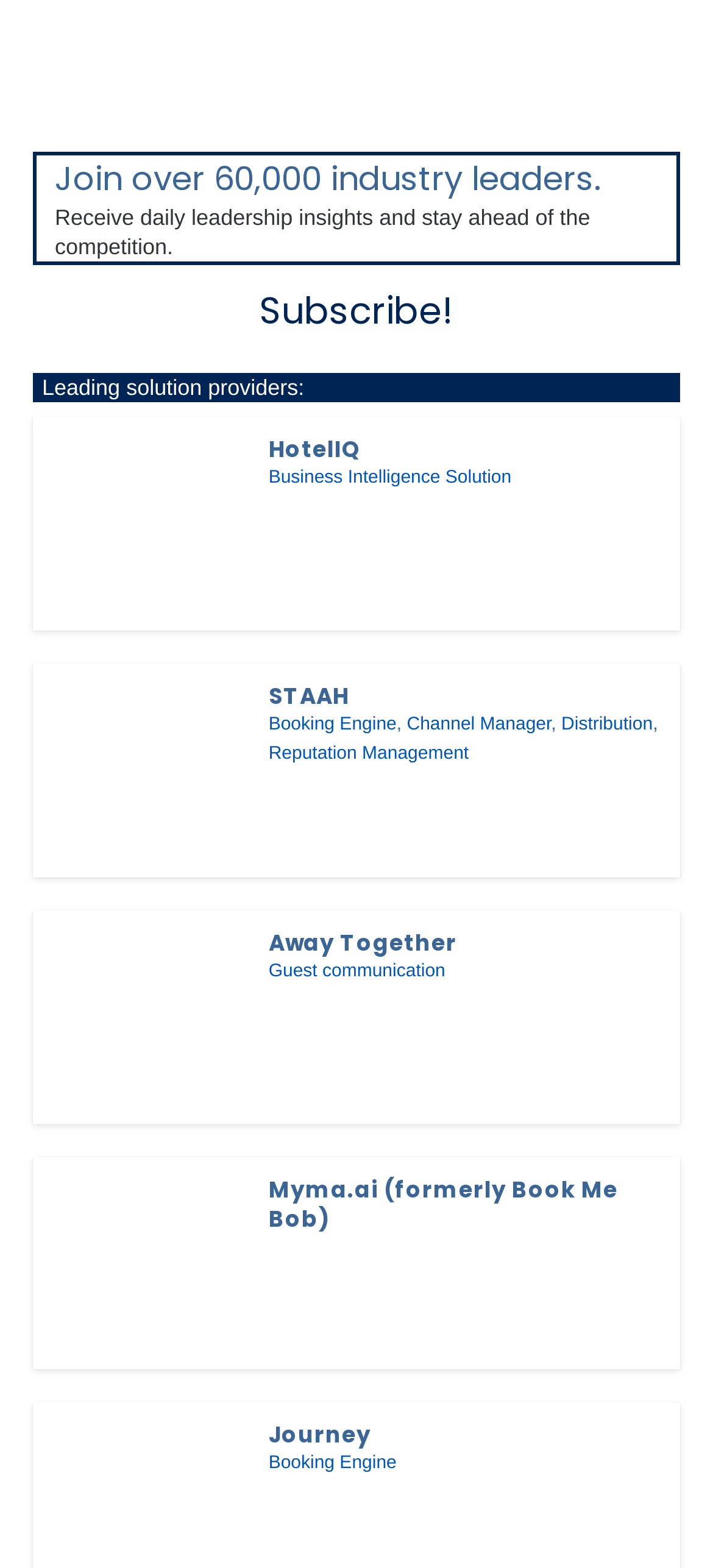What is the name of the solution provider that offers guest communication?
Provide a detailed and well-explained answer to the question.

I searched the webpage for a solution provider that offers guest communication and found the link 'Guest communication' associated with the article about Away Together, indicating that Away Together is the solution provider that offers this service.